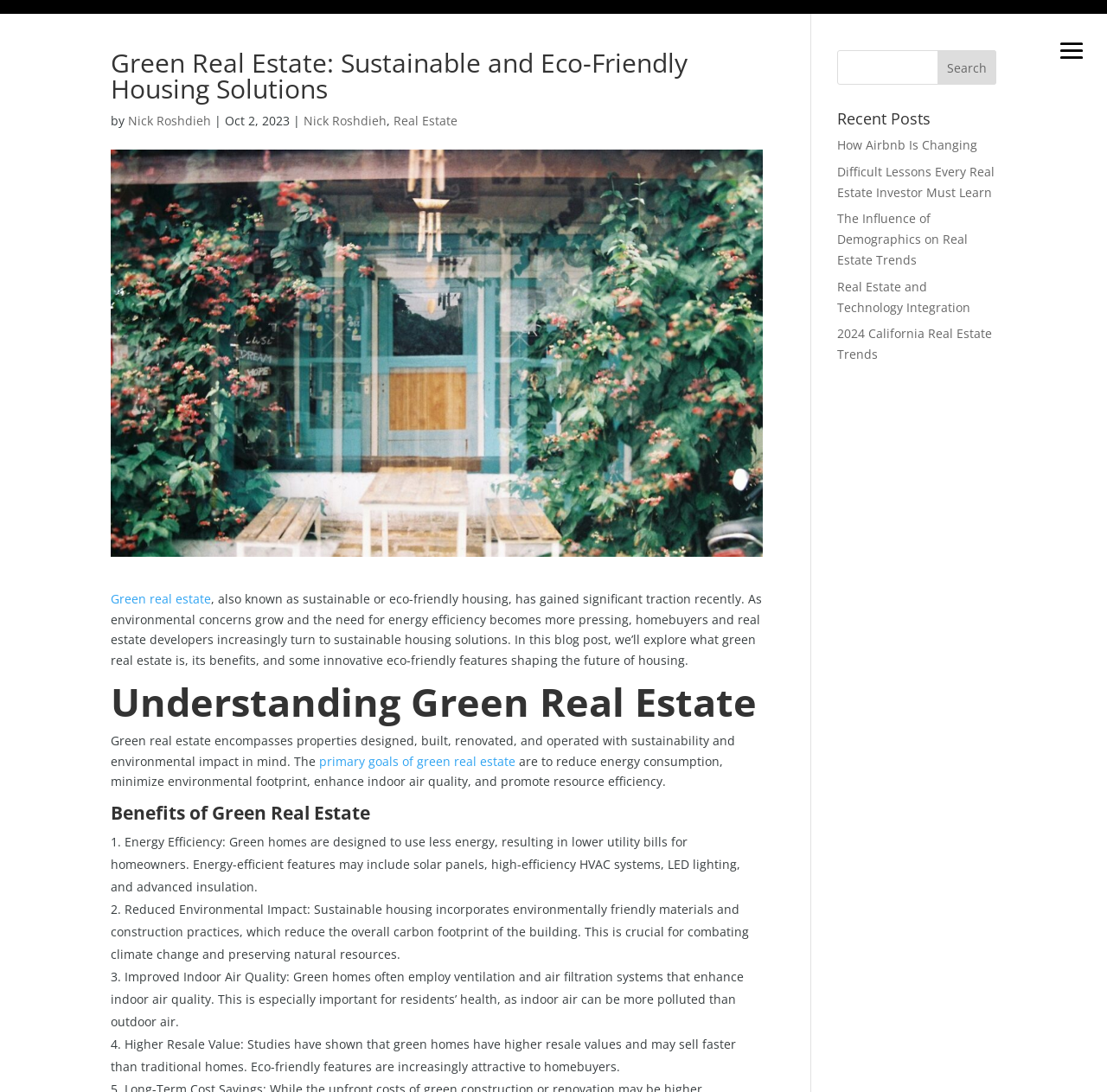Give a one-word or phrase response to the following question: What are some recent posts on this website?

How Airbnb Is Changing, Difficult Lessons Every Real Estate Investor Must Learn, etc.